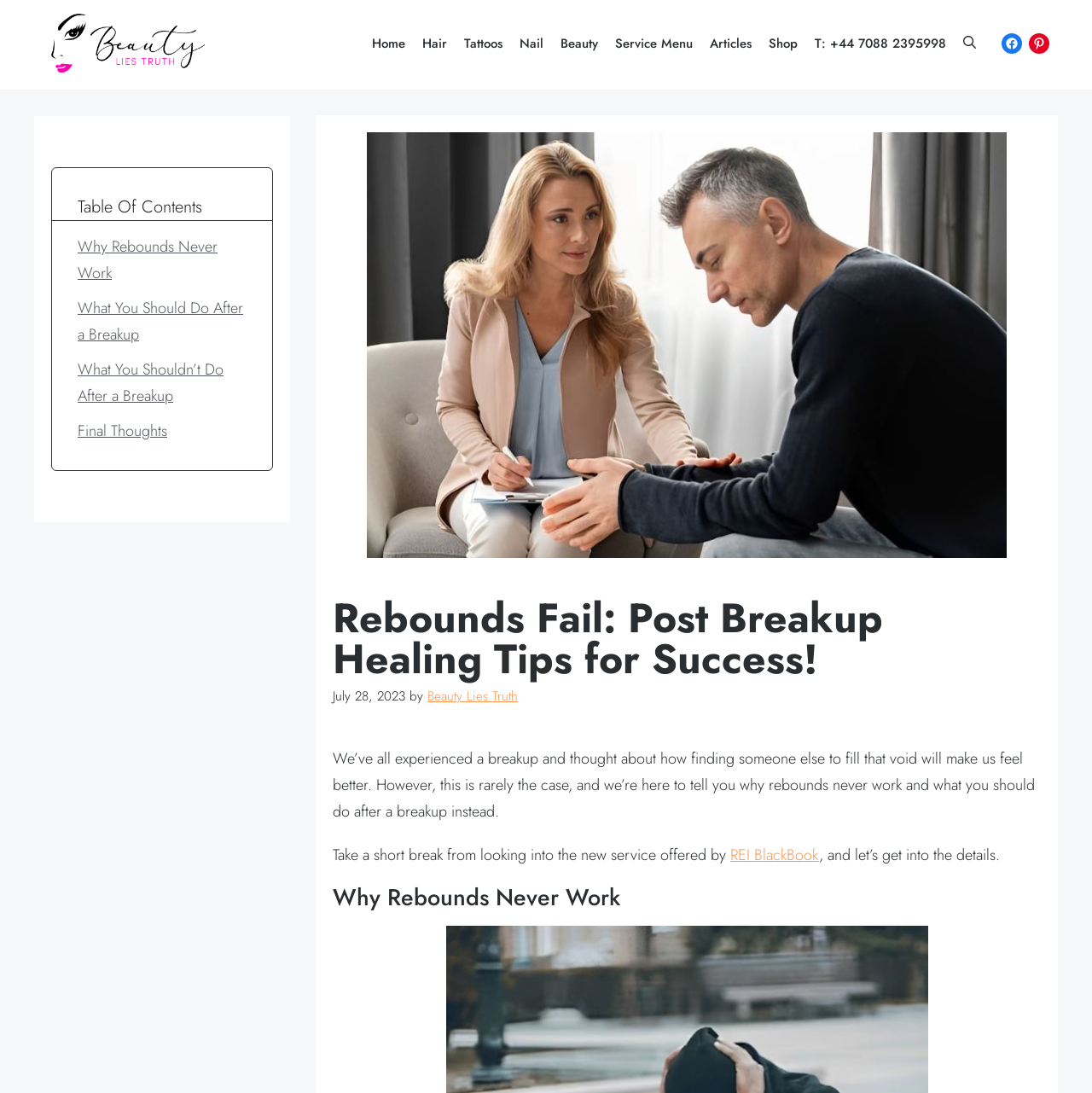What is the date of the article?
Please analyze the image and answer the question with as much detail as possible.

I determined the date of the article by looking at the time element, which contains the text 'July 28, 2023'.